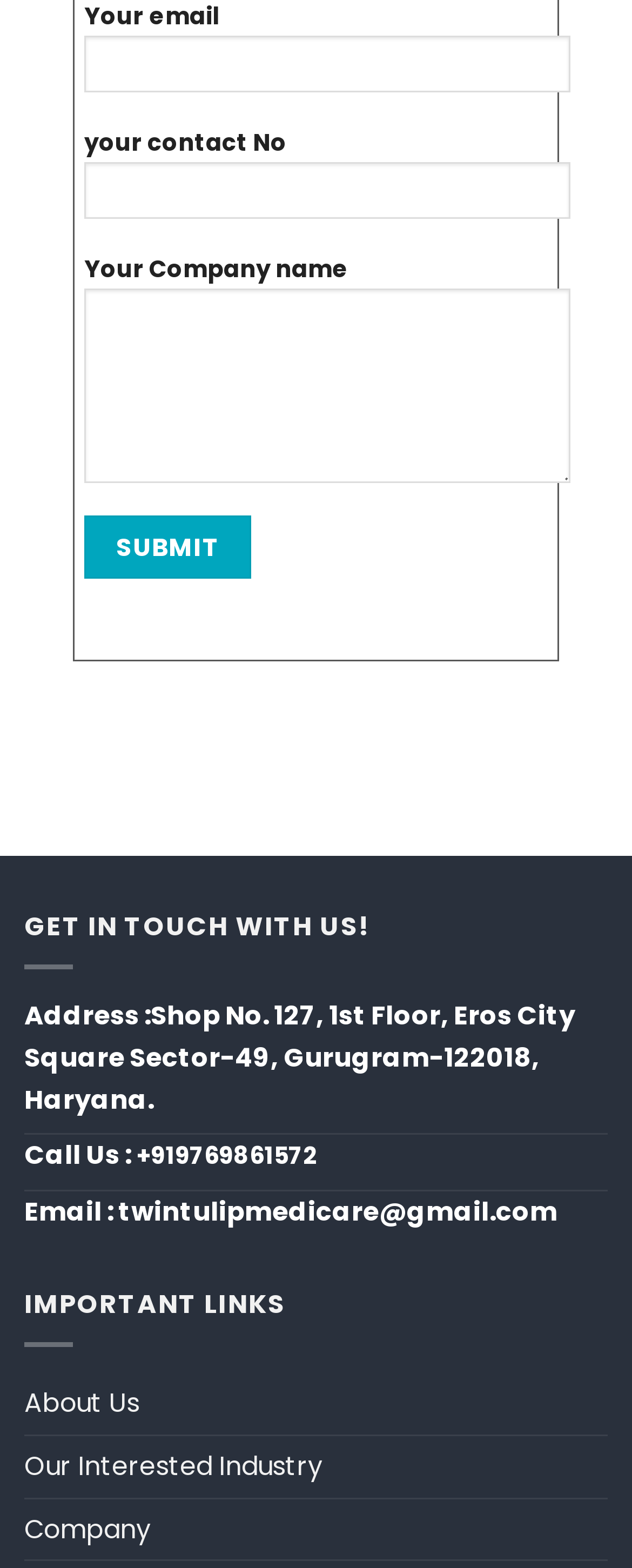What is the company's email address?
Based on the screenshot, respond with a single word or phrase.

twintulipmedicare@gmail.com